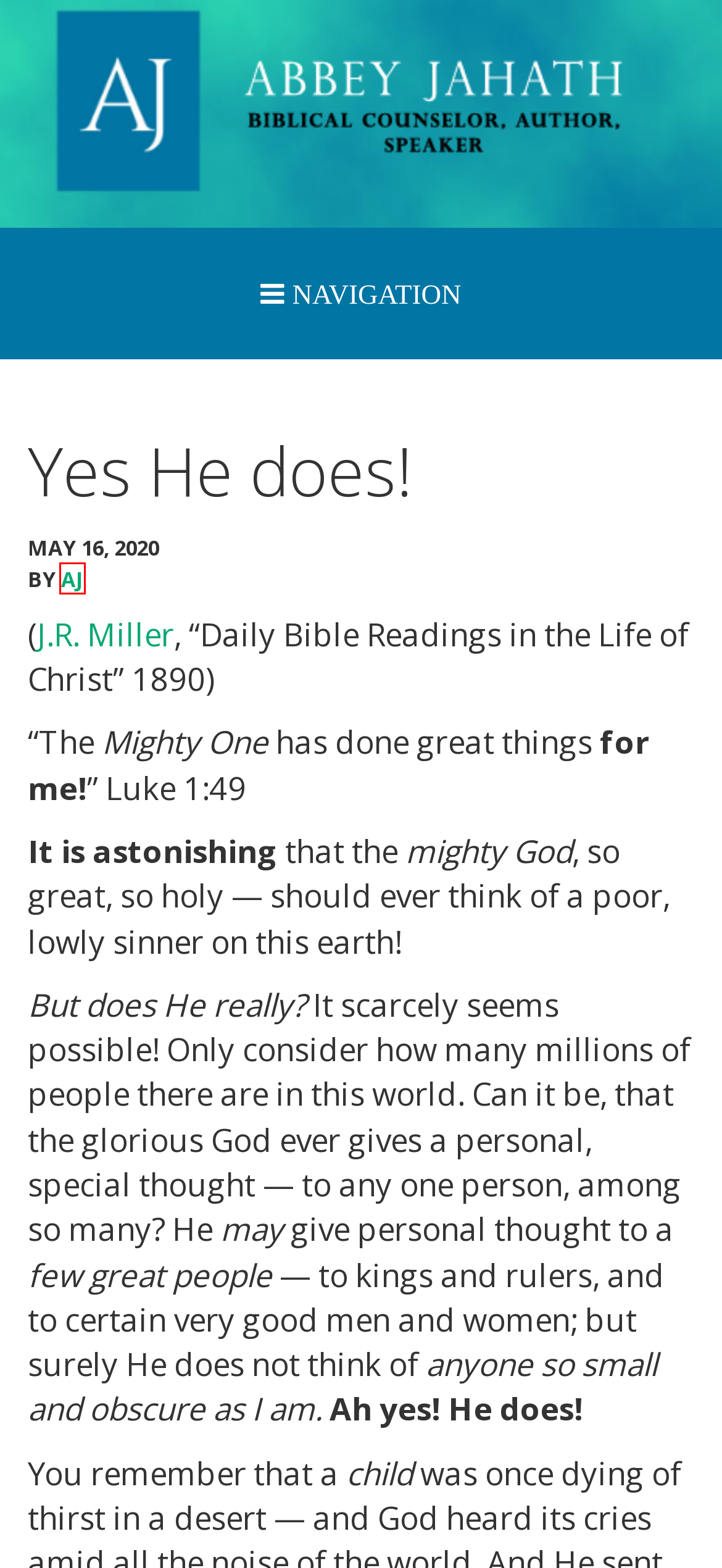Examine the screenshot of a webpage with a red bounding box around an element. Then, select the webpage description that best represents the new page after clicking the highlighted element. Here are the descriptions:
A. Prayer Request - Abbey Jahath - Hope for Weary Pilgrims
B. Devotionals - Abbey Jahath - Hope for Weary Pilgrims
C. Writing - Abbey Jahath - Hope for Weary Pilgrims
D. About Me - Abbey Jahath - Hope for Weary Pilgrims
E. Home Abbey Jahath - Abbey Jahath - Hope for Weary Pilgrims
F. The omnipotence of Jehovah - Abbey Jahath - Hope for Weary Pilgrims
G. Abbey Jahath
H. Contact me - Abbey Jahath - Hope for Weary Pilgrims

G